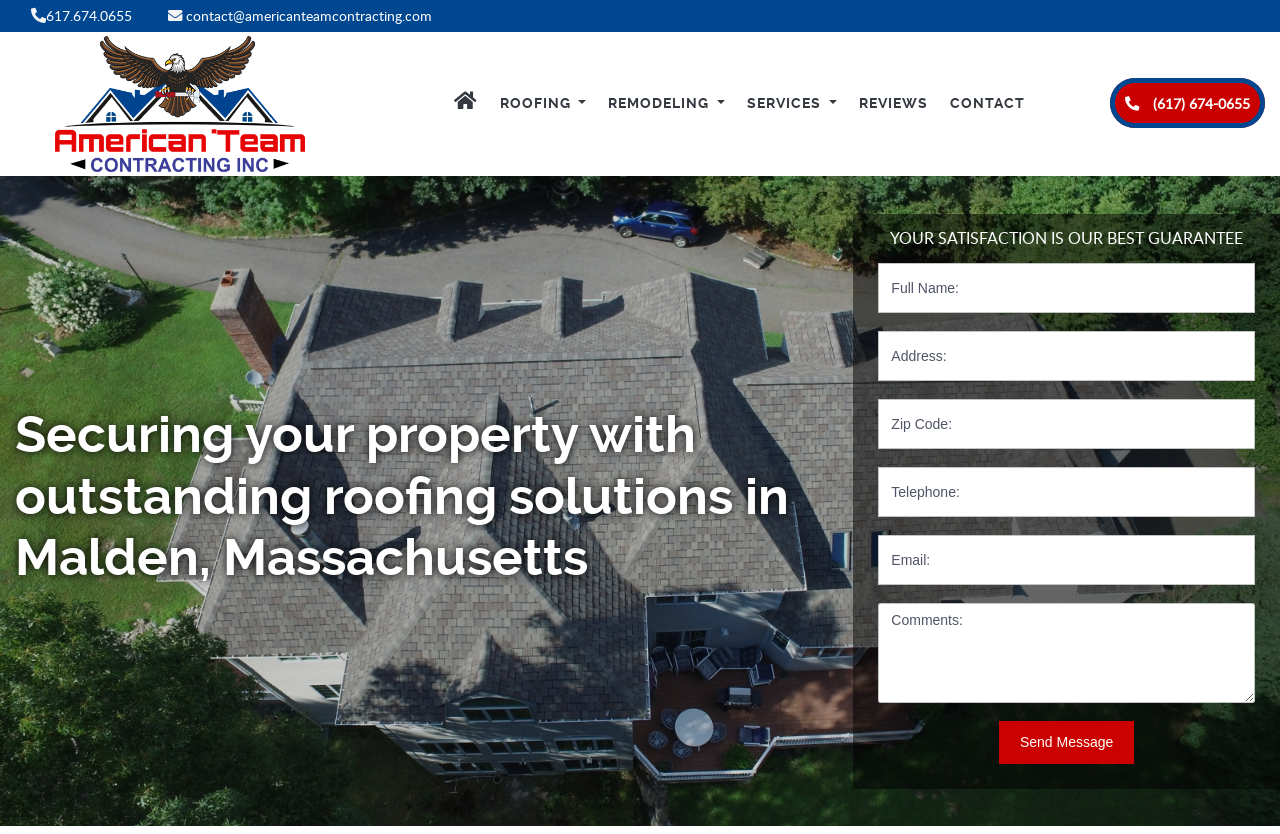Create a full and detailed caption for the entire webpage.

The webpage is about American Team Contracting, a company providing roofing solutions in Malden, Massachusetts. At the top left, there is a phone number "617.674.0655" and an email address "contact@americanteamcontracting.com" in the form of links. Next to the email address, there is a company logo, an image of "American Team Construction, Inc.".

Below the logo, there is a navigation menu with five links: "ROOFING", "REMODELING", "SERVICES", "REVIEWS", and "CONTACT". These links are aligned horizontally and take up about half of the screen width.

On the right side of the navigation menu, there is another phone number "(617) 674-0655" with a phone icon. Below this phone number, there are two headings. The first heading is "Securing your property with outstanding roofing solutions in Malden, Massachusetts", which is a repetition of the meta description. The second heading is "YOUR SATISFACTION IS OUR BEST GUARANTEE", which is a prominent statement about the company's commitment to customer satisfaction.

Below the headings, there is a form with six text boxes, likely for users to input their information. The form takes up about half of the screen width. At the bottom of the form, there is a "Send Message" button.

Overall, the webpage is focused on providing roofing solutions and showcasing the company's services and commitment to customer satisfaction.